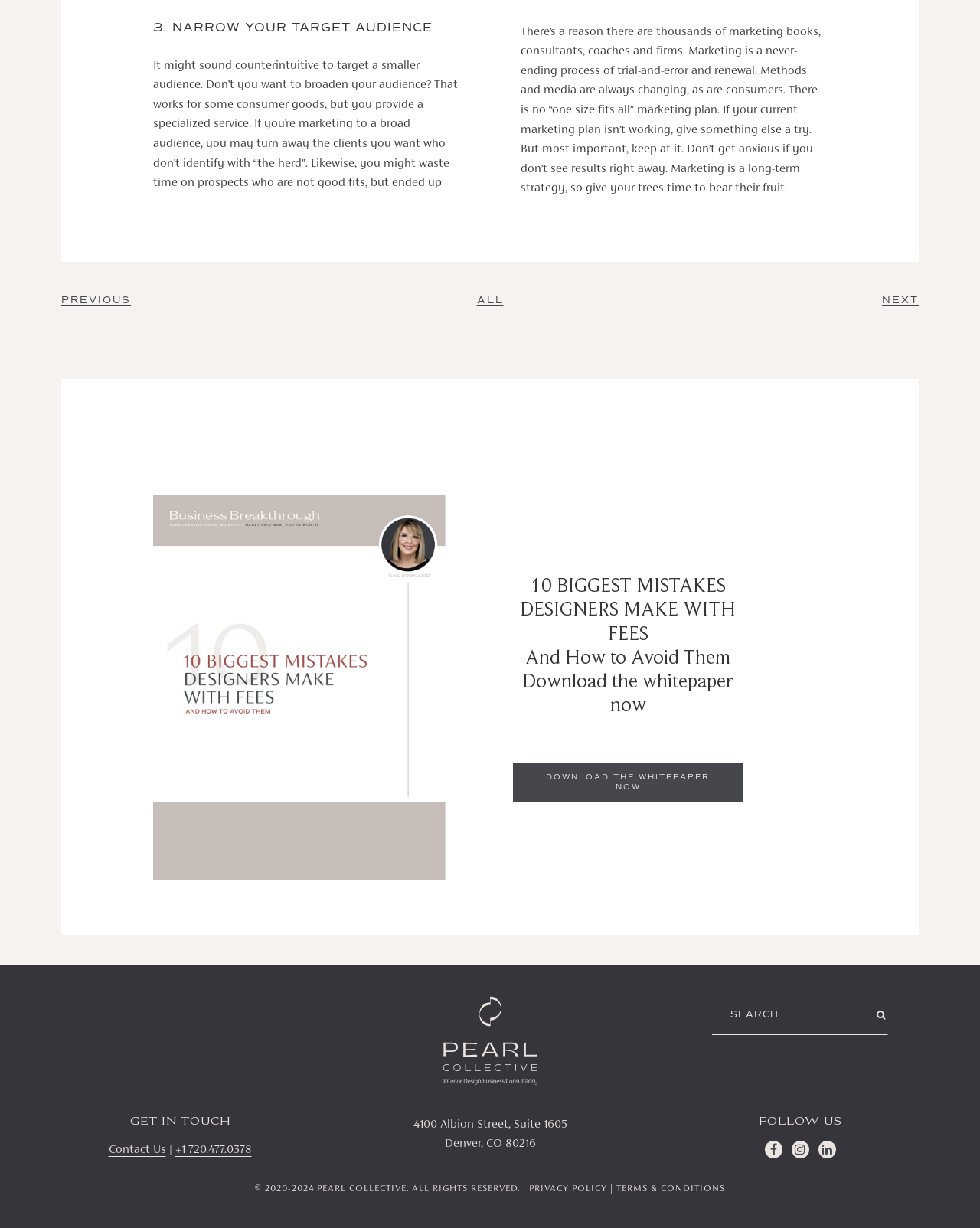Determine the bounding box coordinates of the region to click in order to accomplish the following instruction: "follow on Facebook". Provide the coordinates as four float numbers between 0 and 1, specifically [left, top, right, bottom].

[0.78, 0.929, 0.798, 0.943]